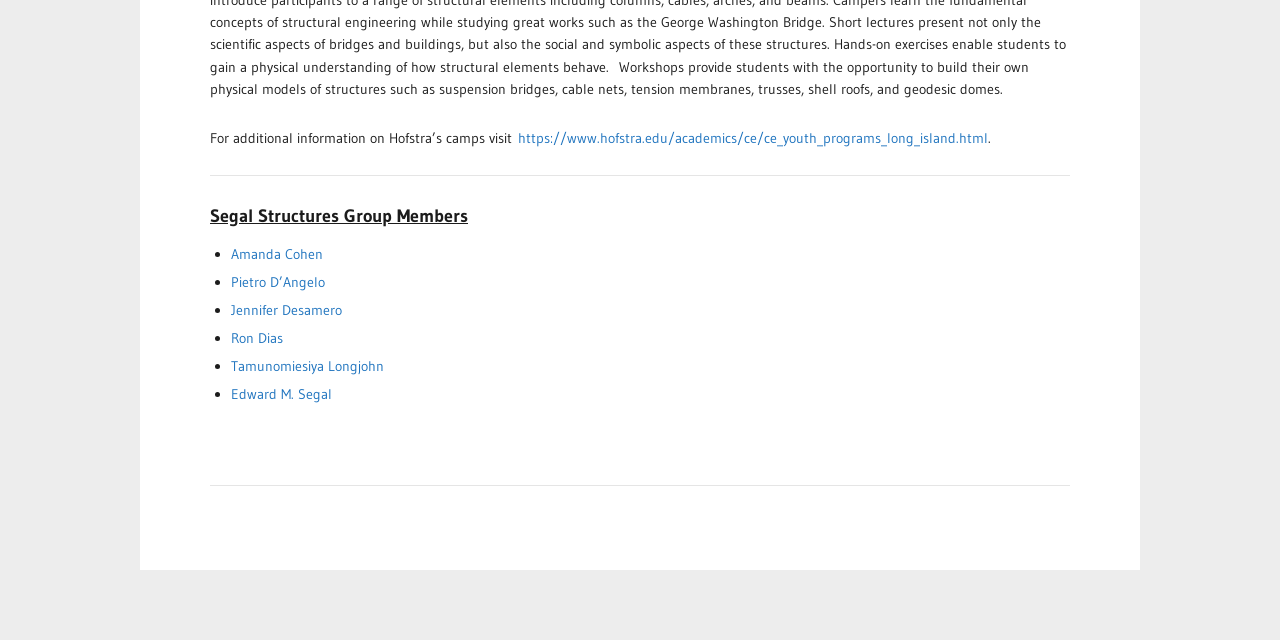Provide the bounding box coordinates in the format (top-left x, top-left y, bottom-right x, bottom-right y). All values are floating point numbers between 0 and 1. Determine the bounding box coordinate of the UI element described as: Amanda Cohen

[0.18, 0.382, 0.252, 0.411]